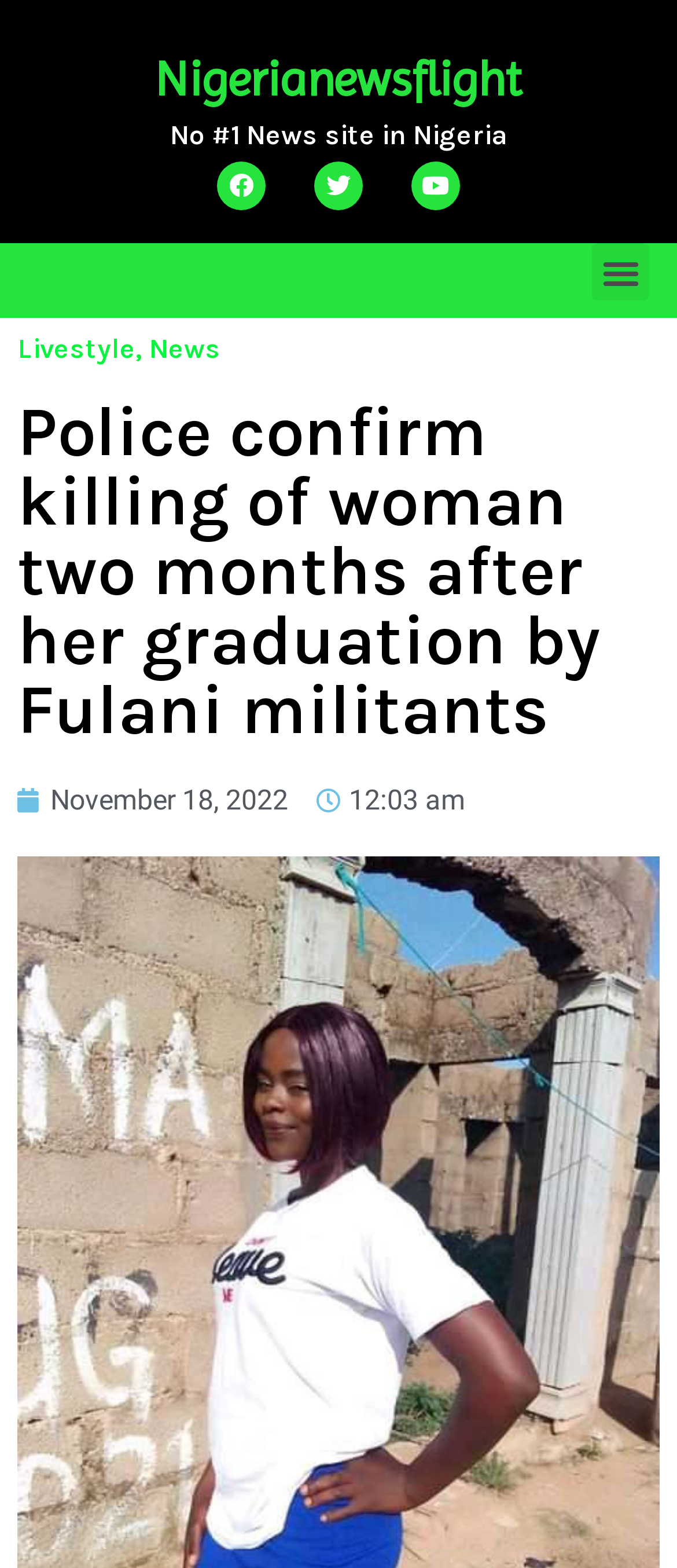Analyze the image and provide a detailed answer to the question: What is the category of the article?

The category of the article can be inferred from the navigation menu, where 'News' is one of the options, and the article title suggests that it is a news article.